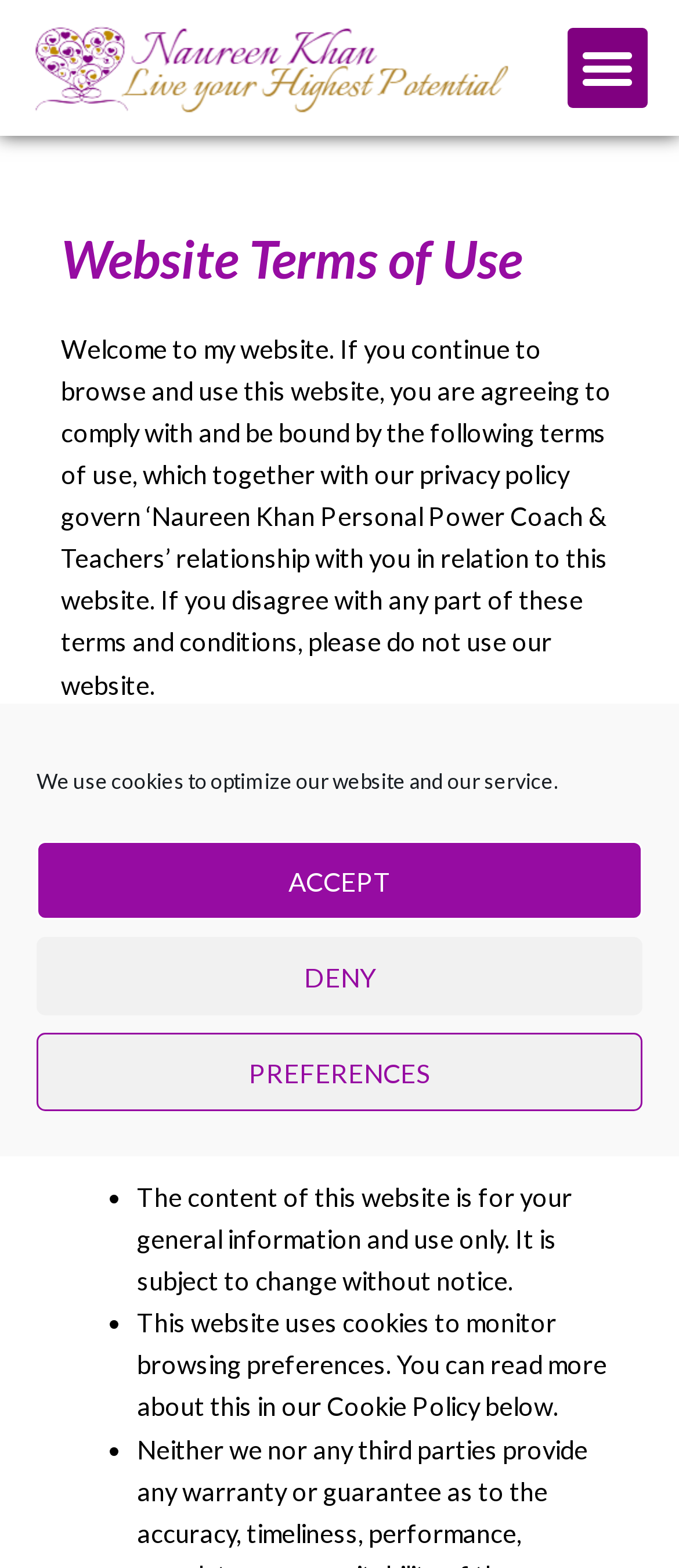Carefully examine the image and provide an in-depth answer to the question: What is the user agreeing to by continuing to browse this website?

According to the webpage, if a user continues to browse and use this website, they are agreeing to comply with and be bound by the terms of use, which together with the privacy policy govern the relationship between the user and Naureen Khan Personal Power Coach & Teacher.